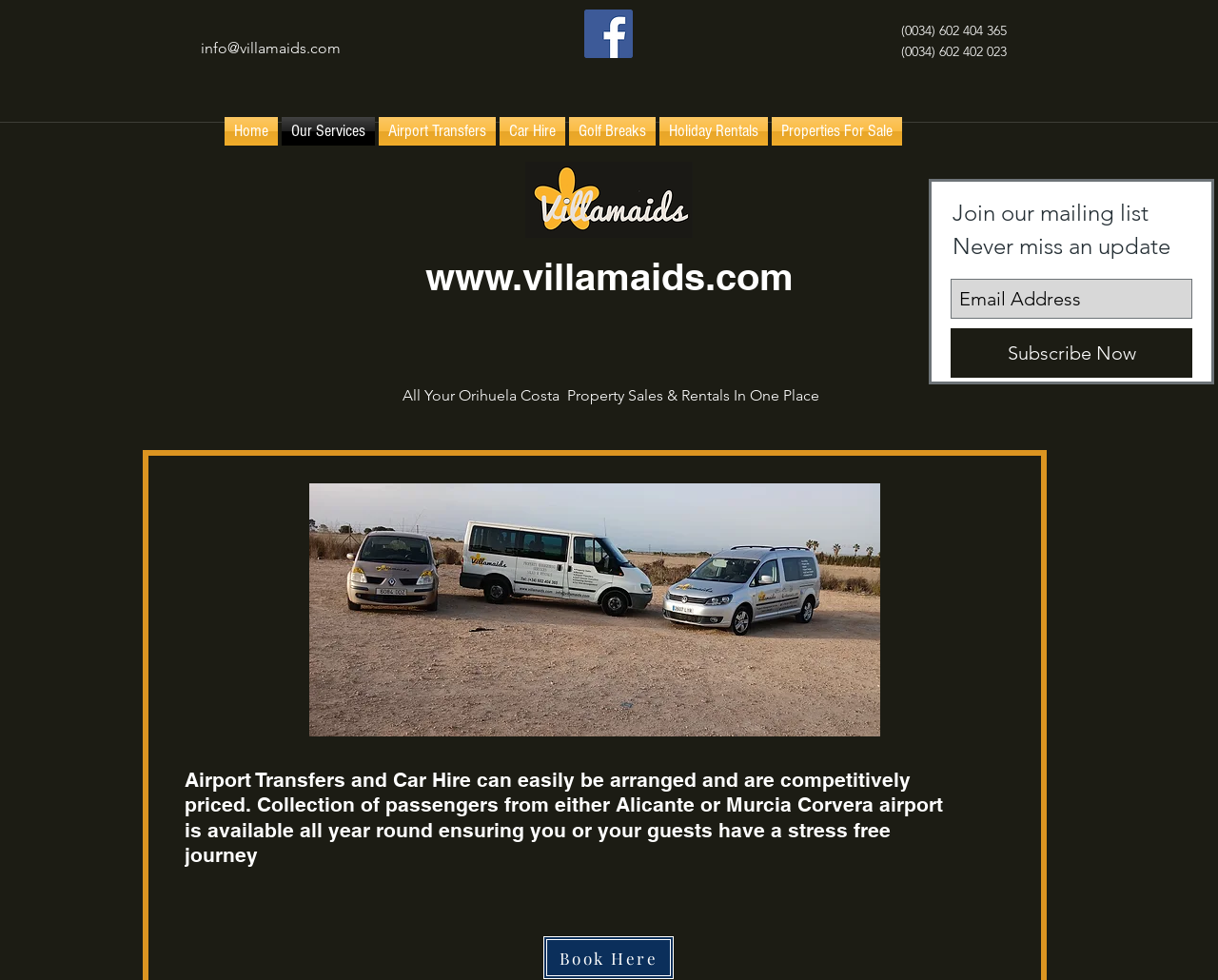Please identify the coordinates of the bounding box that should be clicked to fulfill this instruction: "Book airport transfer".

[0.446, 0.956, 0.553, 0.999]